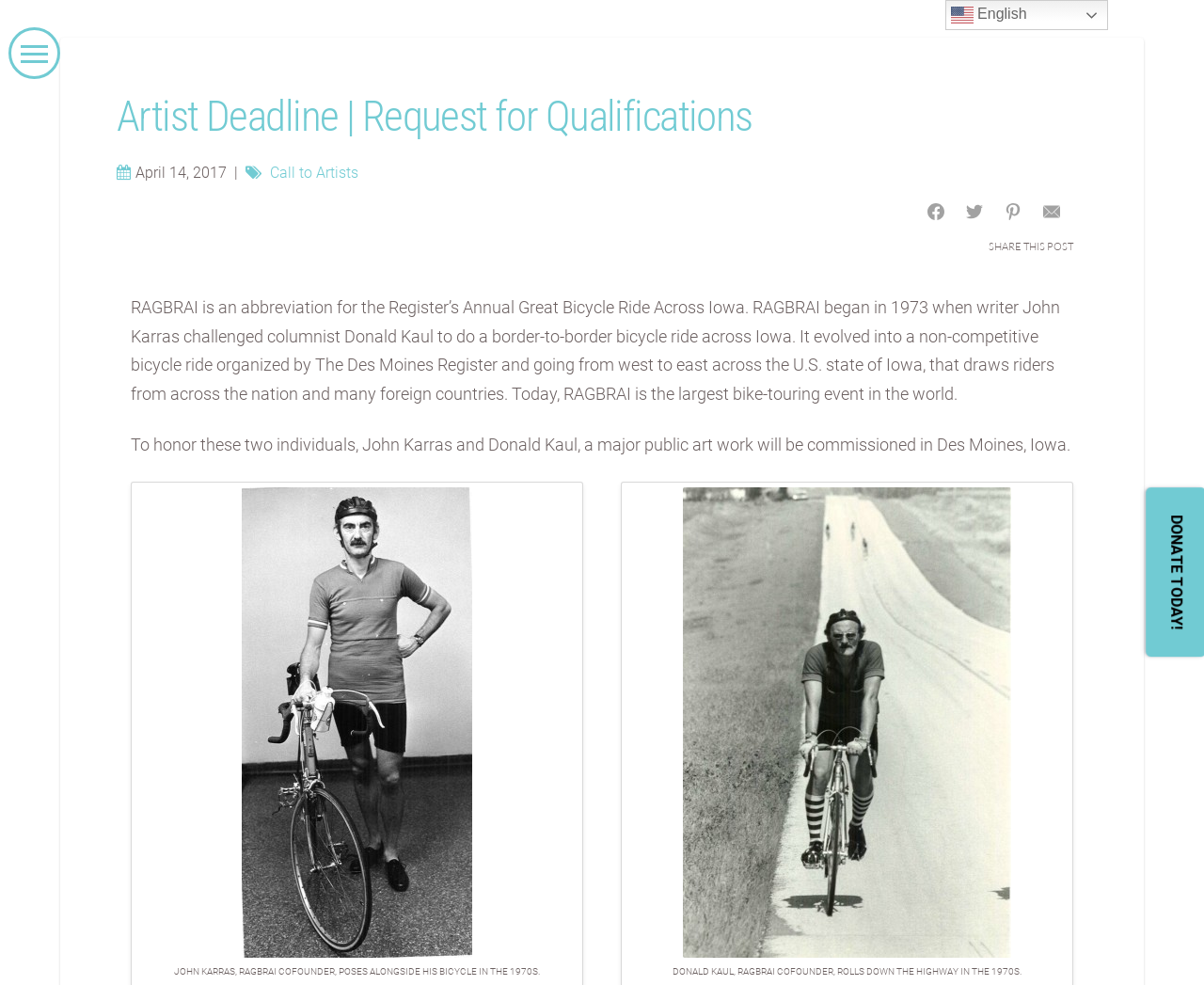Provide the bounding box coordinates for the specified HTML element described in this description: "Call to Artists". The coordinates should be four float numbers ranging from 0 to 1, in the format [left, top, right, bottom].

[0.224, 0.166, 0.298, 0.184]